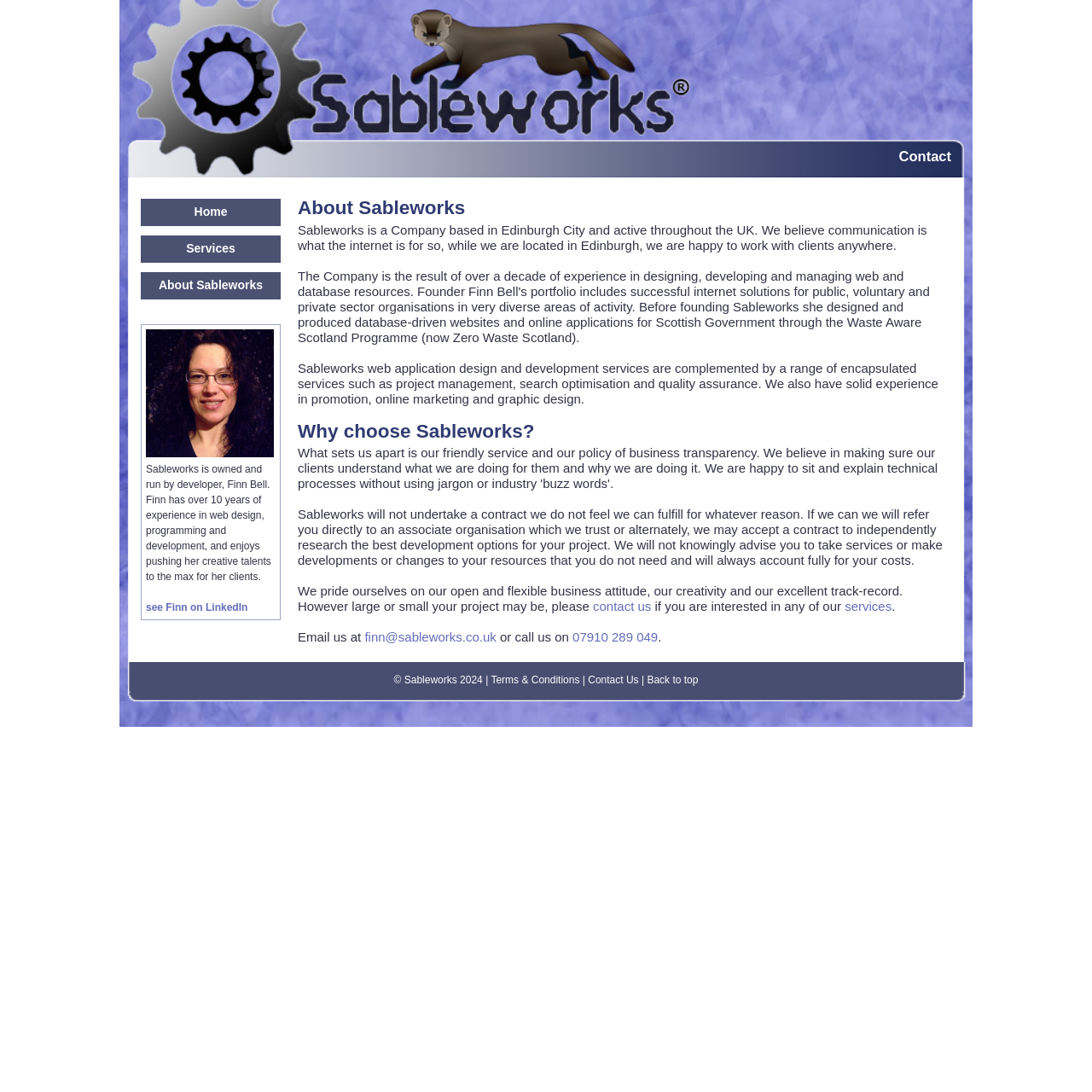Show the bounding box coordinates of the region that should be clicked to follow the instruction: "View services."

[0.774, 0.548, 0.817, 0.562]